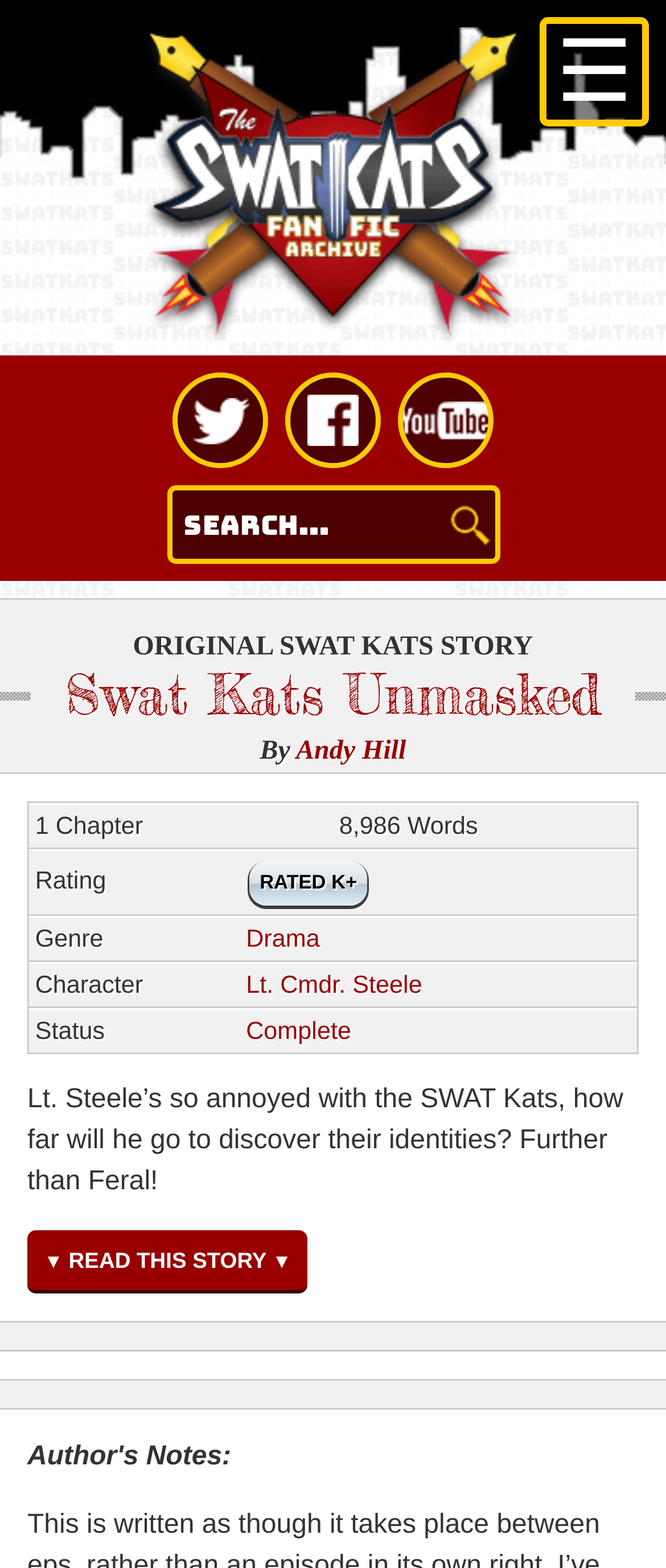Explain the webpage's design and content in an elaborate manner.

This webpage is about a fan fiction story called "Swat Kats Unmasked" from The SWAT Kats Fan Fiction Archive. At the top right corner, there is a menu icon ☰. Below it, there is a banner with a link to the archive's main page, accompanied by an image. 

On the top middle section, there are three social media links: Twitter, Facebook, and YouTube. Next to these links, there is a search bar with a placeholder text "Search..." and a search button.

The main content of the page is about the fan fiction story. The title "Swat Kats Unmasked" is prominently displayed, followed by the author's name, "Andy Hill", and a brief summary of the story: "Lt. Steele’s so annoyed with the SWAT Kats, how far will he go to discover their identities? Further than Feral!". 

Below the summary, there are several metadata about the story, including the number of chapters, word count, rating, genre, characters, and status. These metadata are presented in a list format, with each item on a separate line. 

Finally, at the bottom of the page, there is a call-to-action link "▼ READ THIS STORY ▼" that invites readers to start reading the story.